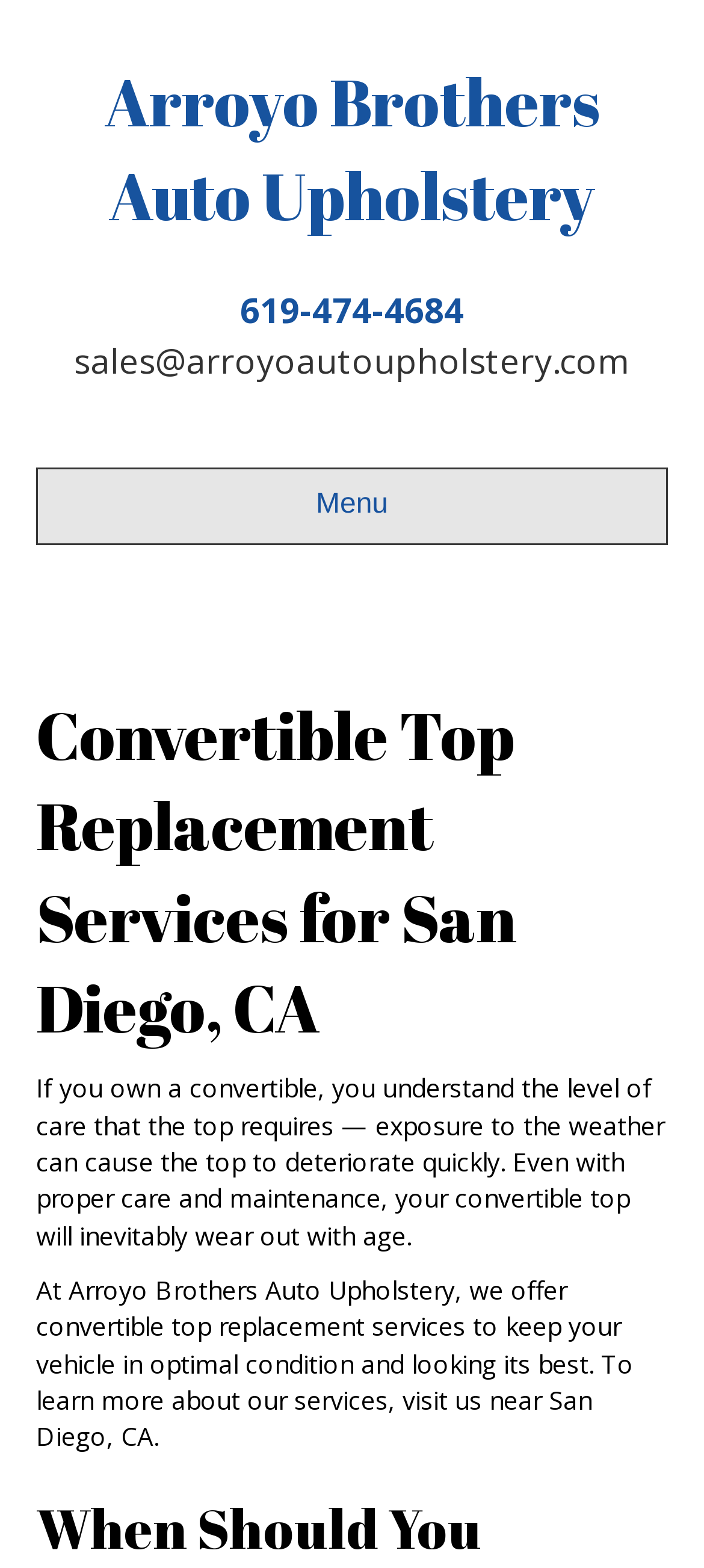Respond to the following query with just one word or a short phrase: 
What happens to a convertible top over time?

It deteriorates quickly